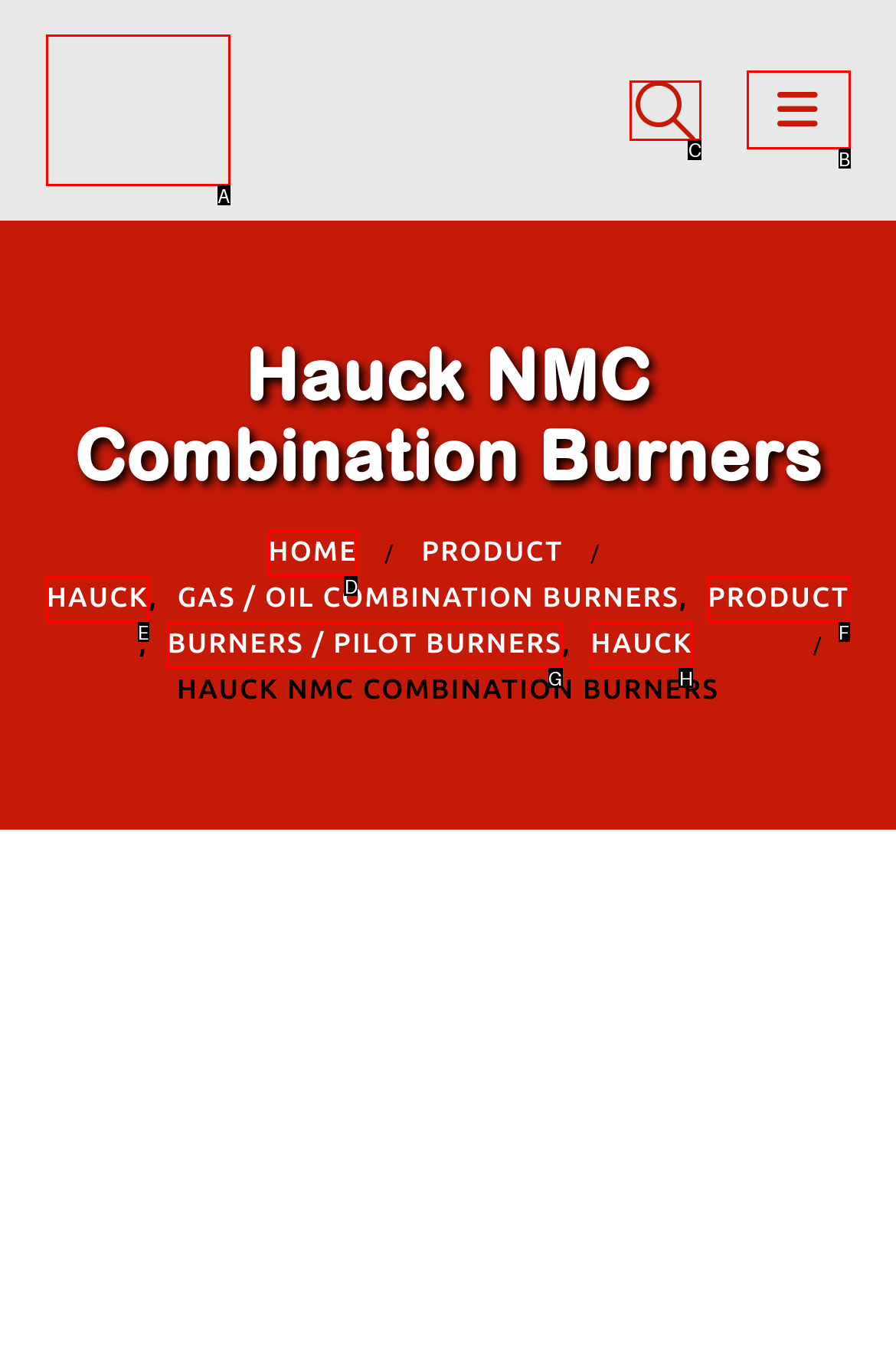Determine the HTML element that best matches this description: aria-label="Mobile Menu" from the given choices. Respond with the corresponding letter.

B